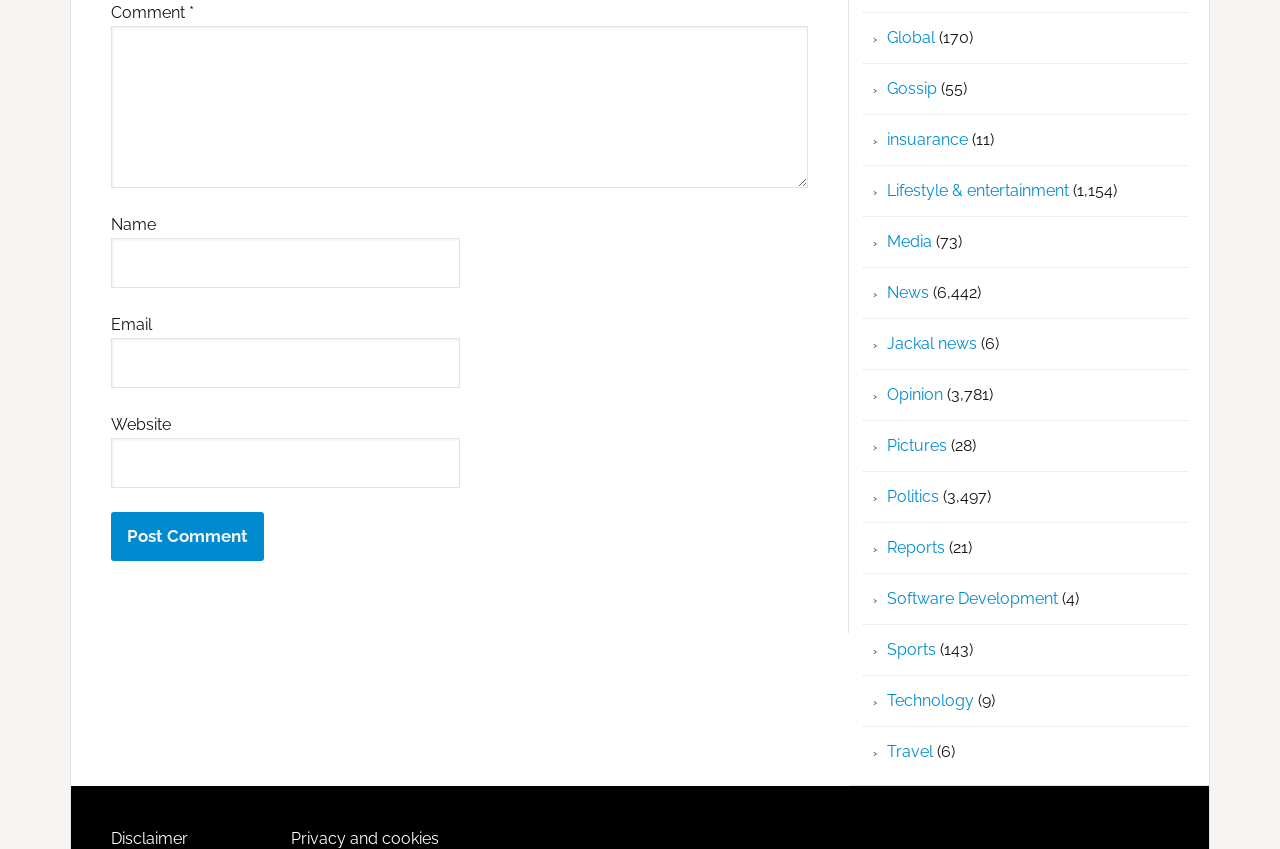What is the label of the textbox that requires an email address?
Respond to the question with a single word or phrase according to the image.

Email